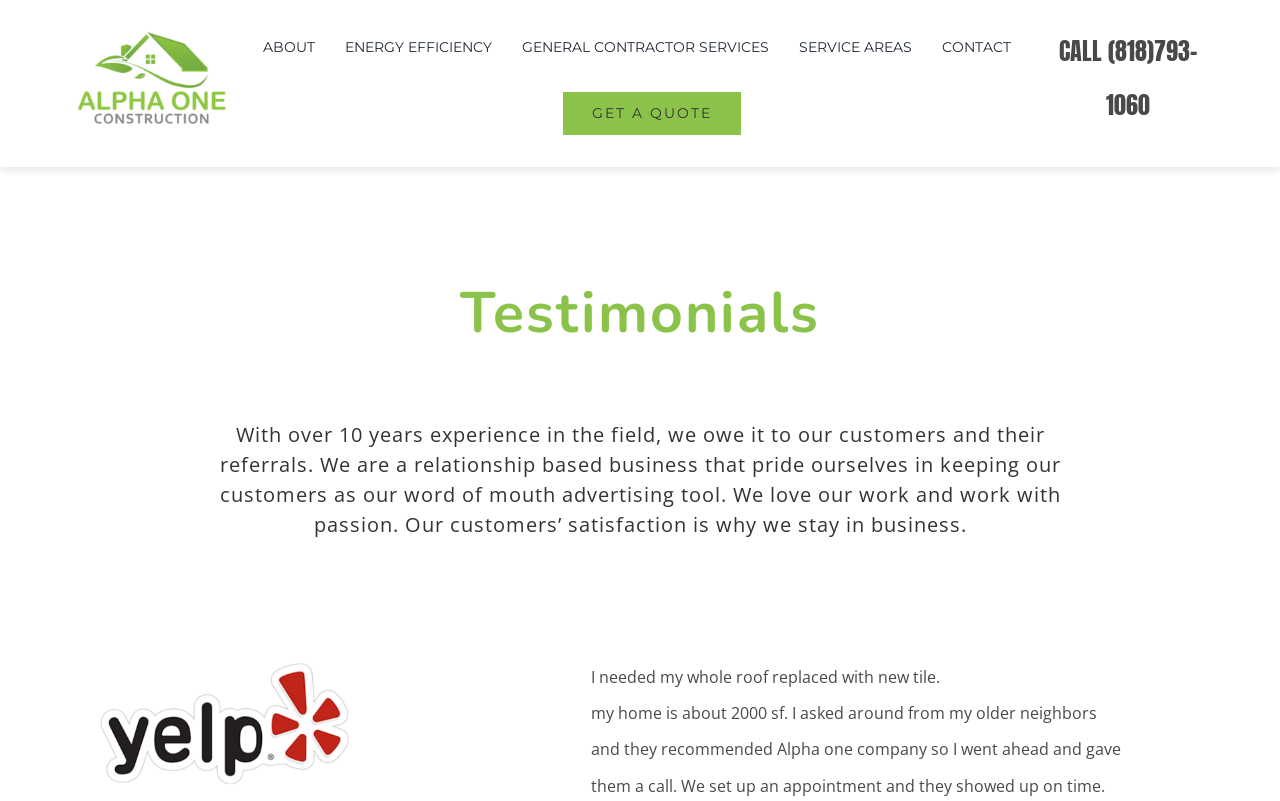Specify the bounding box coordinates of the area that needs to be clicked to achieve the following instruction: "Click the Alpha-One-Construction,-Inc link".

[0.06, 0.032, 0.177, 0.056]